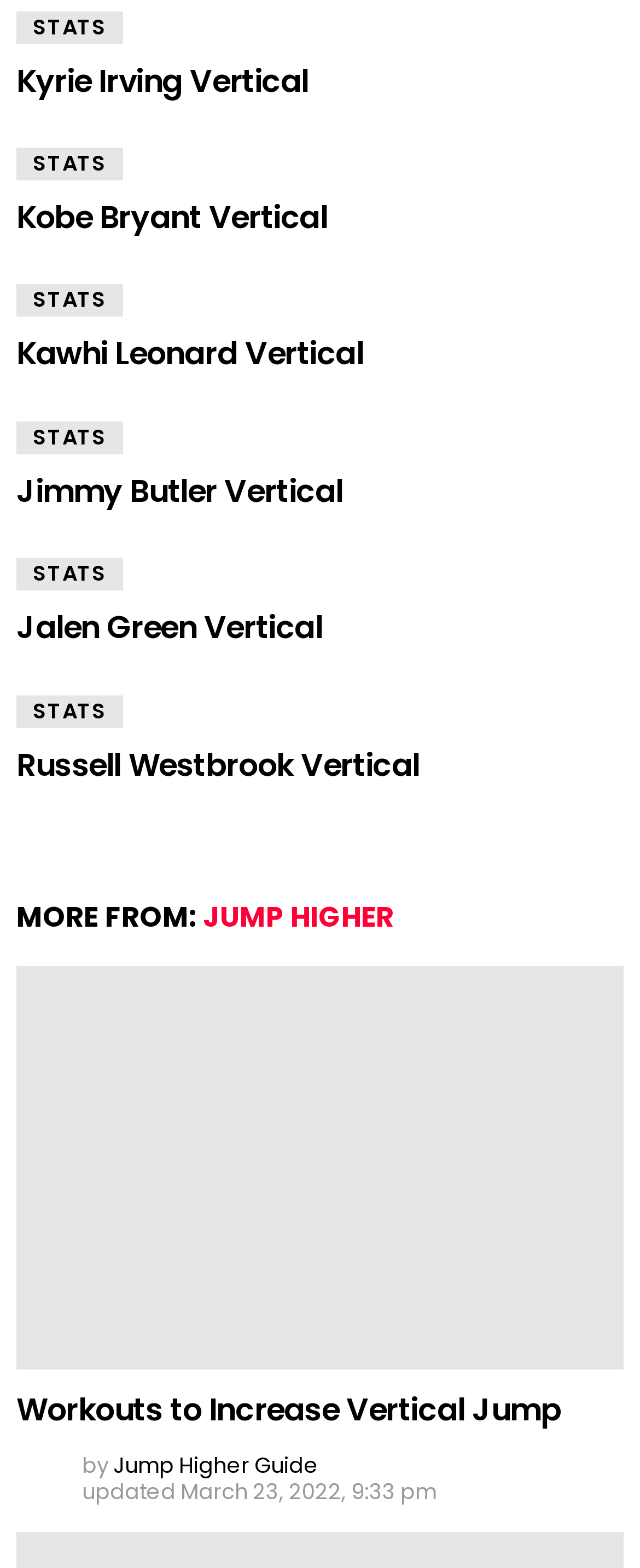Determine the bounding box for the UI element as described: "Jump Higher". The coordinates should be represented as four float numbers between 0 and 1, formatted as [left, top, right, bottom].

[0.318, 0.572, 0.615, 0.597]